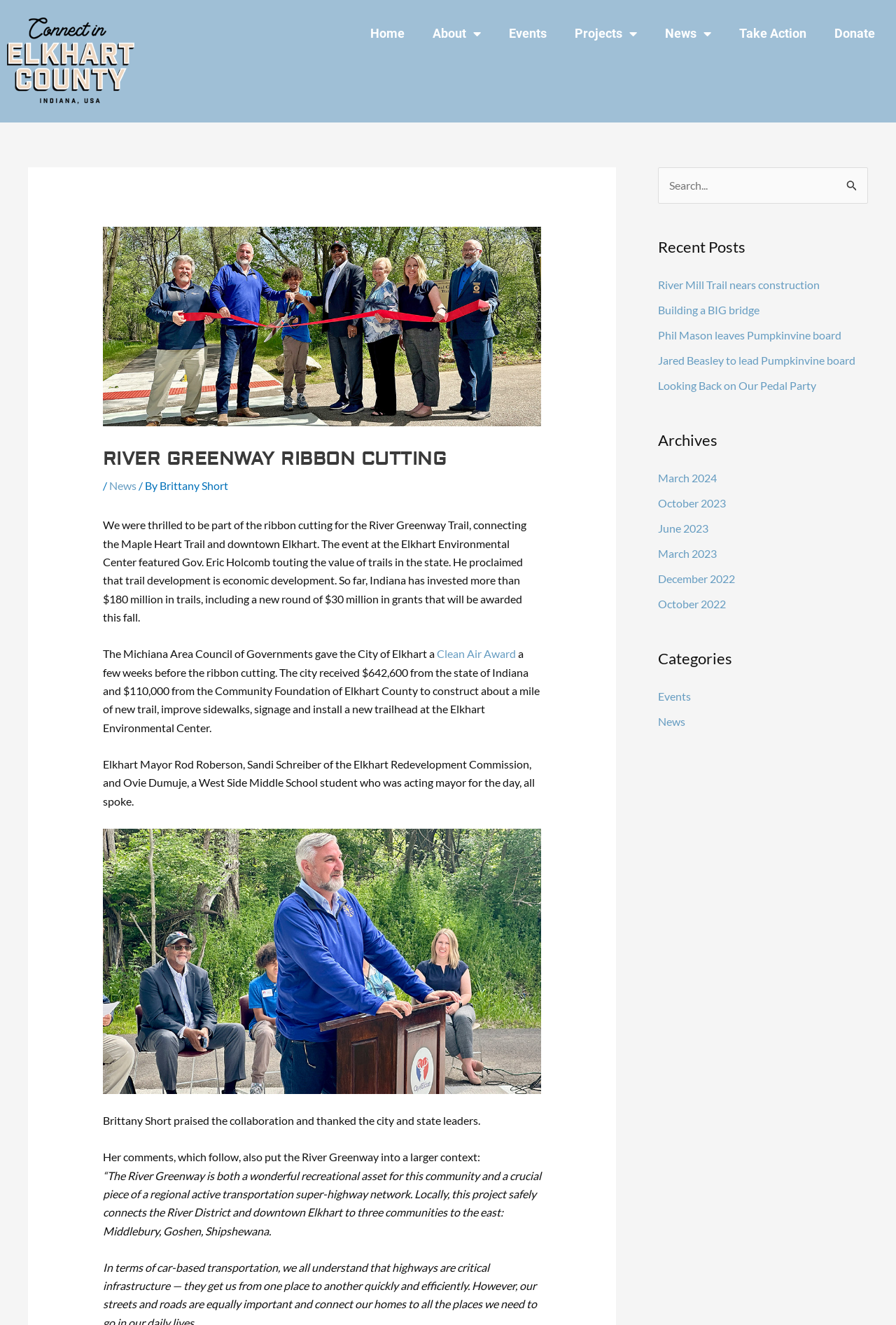What is the text of the webpage's headline?

RIVER GREENWAY RIBBON CUTTING